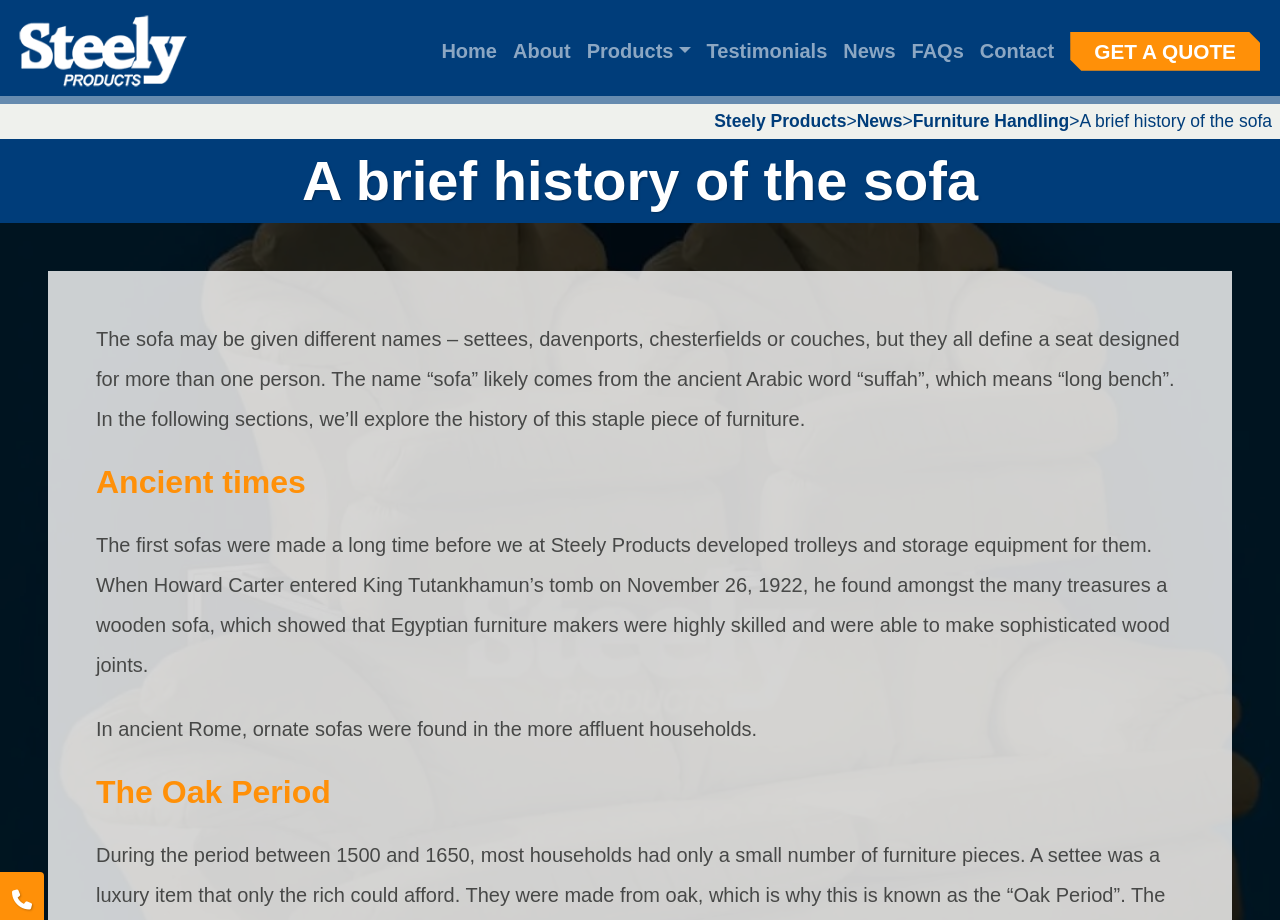Specify the bounding box coordinates of the element's region that should be clicked to achieve the following instruction: "Explore the News section". The bounding box coordinates consist of four float numbers between 0 and 1, in the format [left, top, right, bottom].

[0.669, 0.121, 0.705, 0.143]